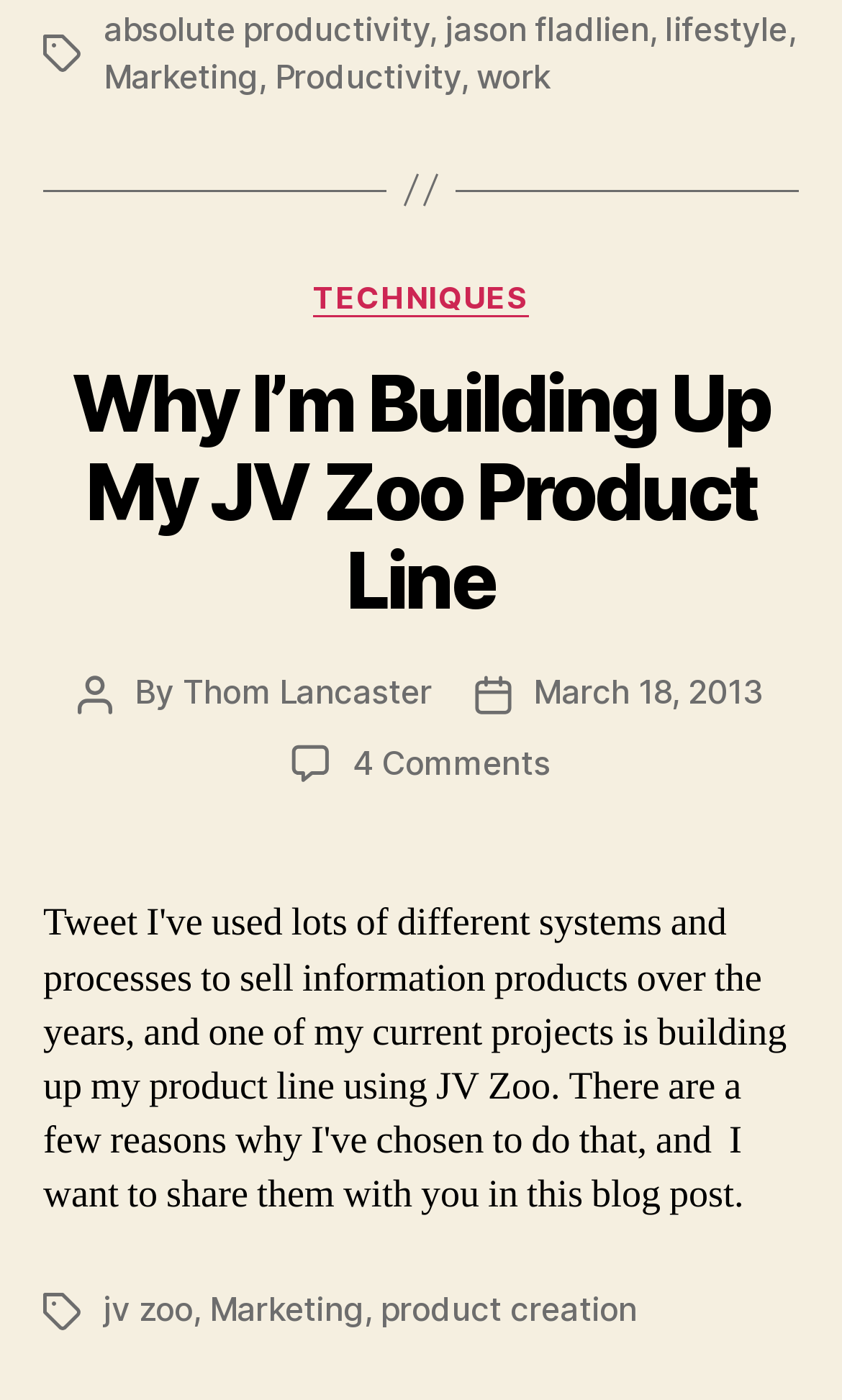Identify the bounding box coordinates of the clickable region to carry out the given instruction: "Explore the 'Marketing' category".

[0.249, 0.921, 0.433, 0.95]